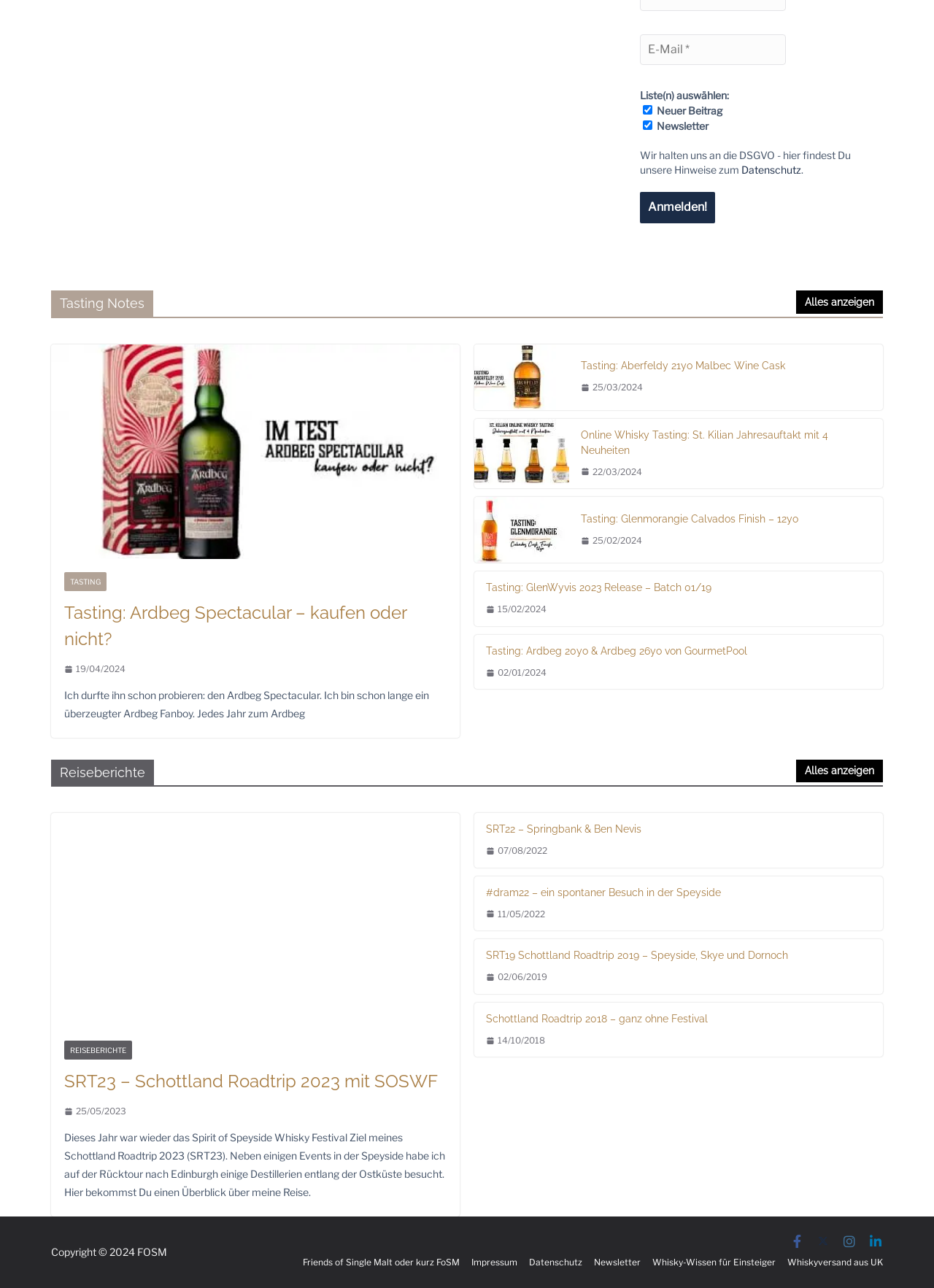How many whisky tasting articles are on the page?
Could you give a comprehensive explanation in response to this question?

There are 5 whisky tasting articles on the page, namely 'Tasting: Ardbeg Spectacular – kaufen oder nicht?', 'Tasting: Aberfeldy 21yo Malbec Wine Cask', 'Tasting: Glenmorangie Calvados Finish – 12yo', 'Tasting: GlenWyvis 2023 Release – Batch 01/19', and 'Tasting: Ardbeg 20yo & Ardbeg 26yo von GourmetPool'.